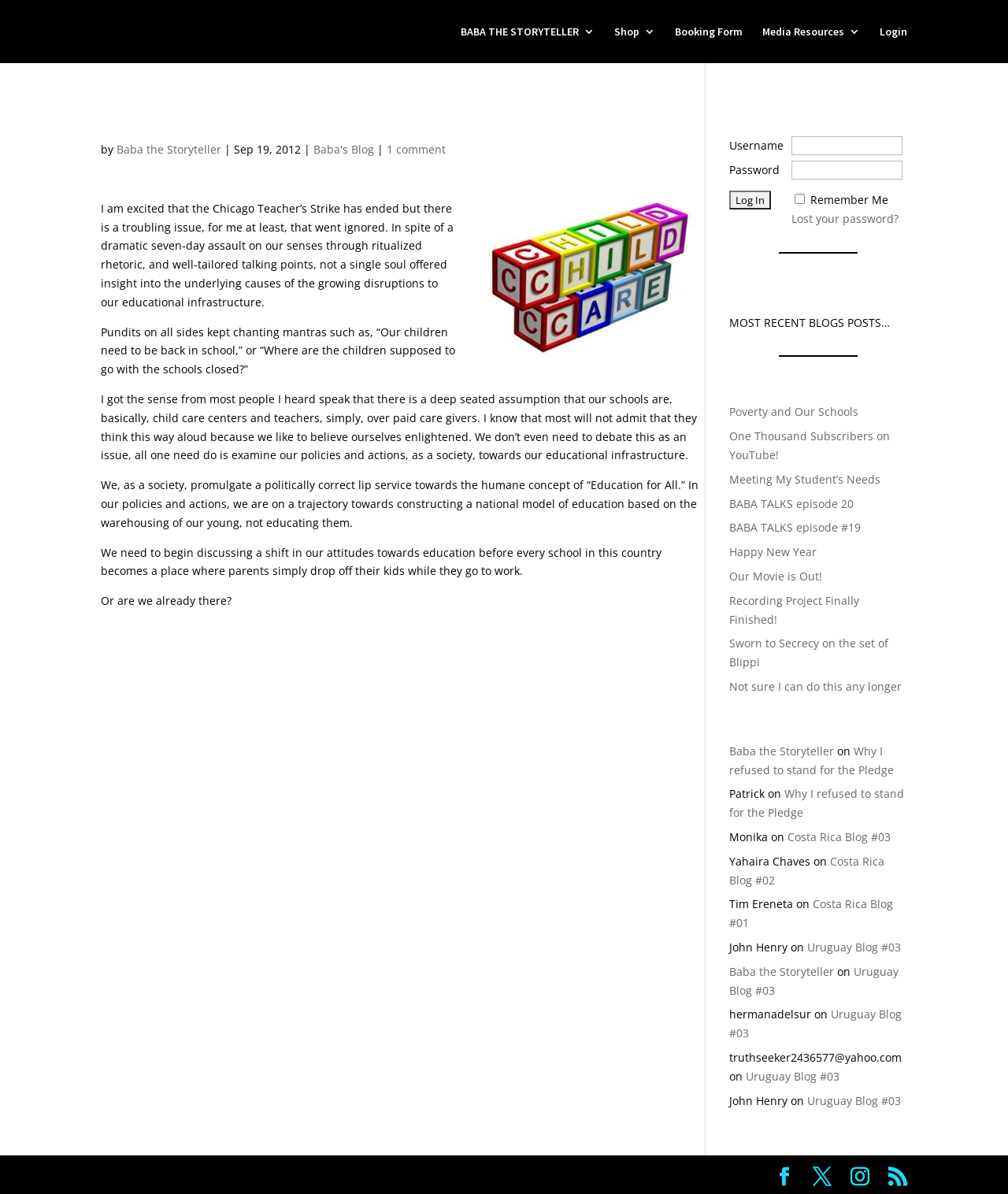Identify the bounding box coordinates for the element you need to click to achieve the following task: "Go to the next page". The coordinates must be four float values ranging from 0 to 1, formatted as [left, top, right, bottom].

None